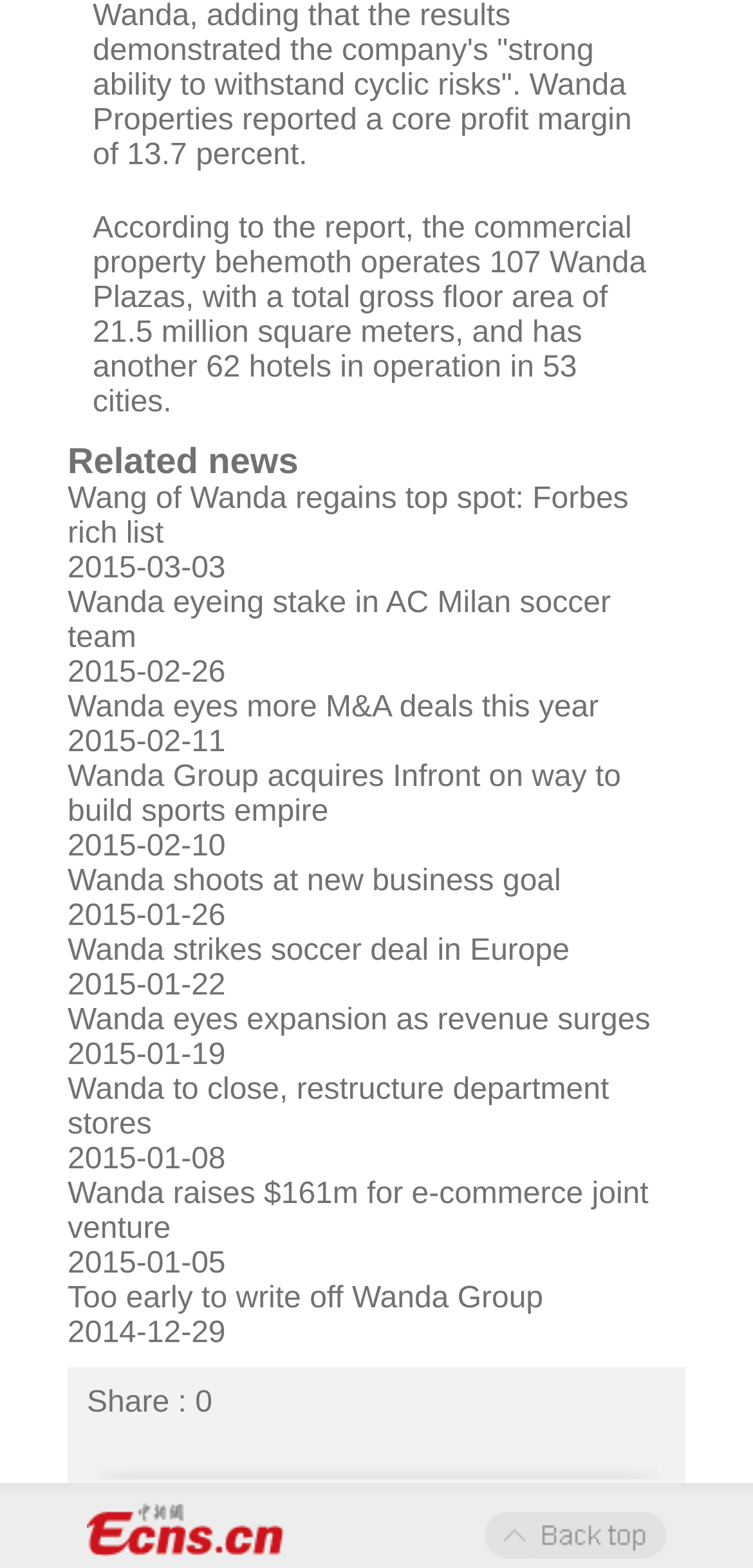Pinpoint the bounding box coordinates of the clickable element to carry out the following instruction: "Click the 'X' button."

None